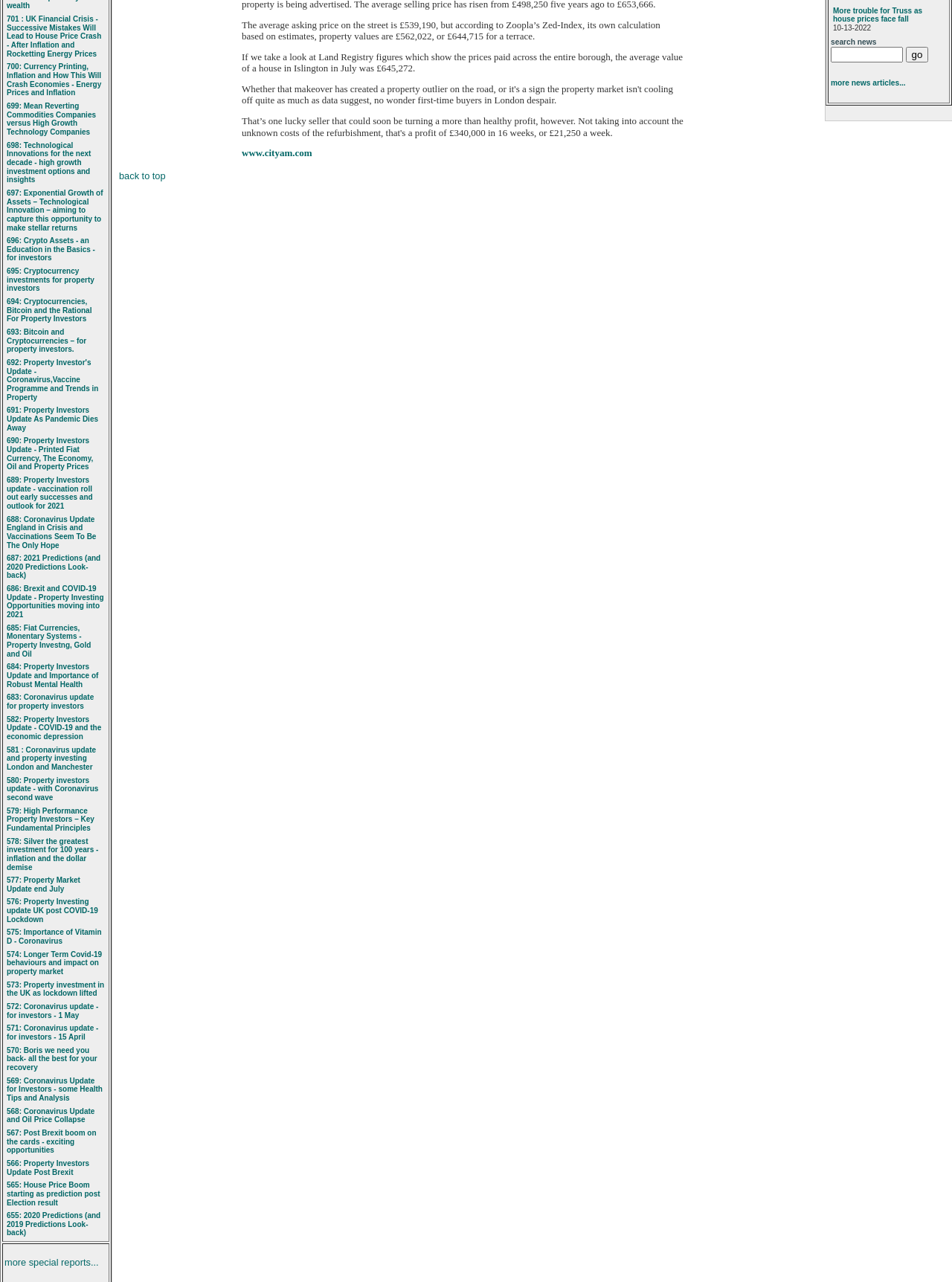Return the bounding box coordinates of the UI element that corresponds to this description: "back to top". The coordinates must be given as four float numbers in the range of 0 and 1, [left, top, right, bottom].

[0.125, 0.133, 0.174, 0.141]